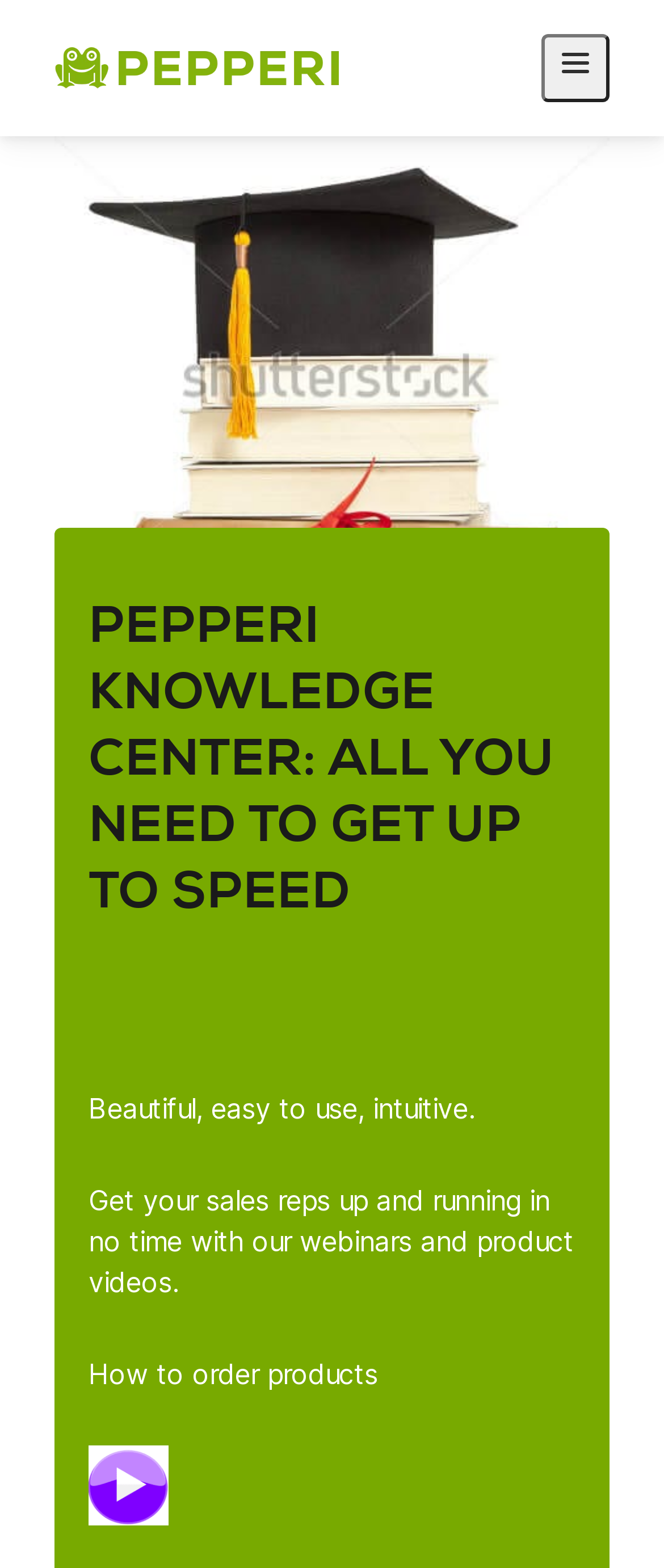What is the format of the tutorial?
Based on the image, give a concise answer in the form of a single word or short phrase.

Video